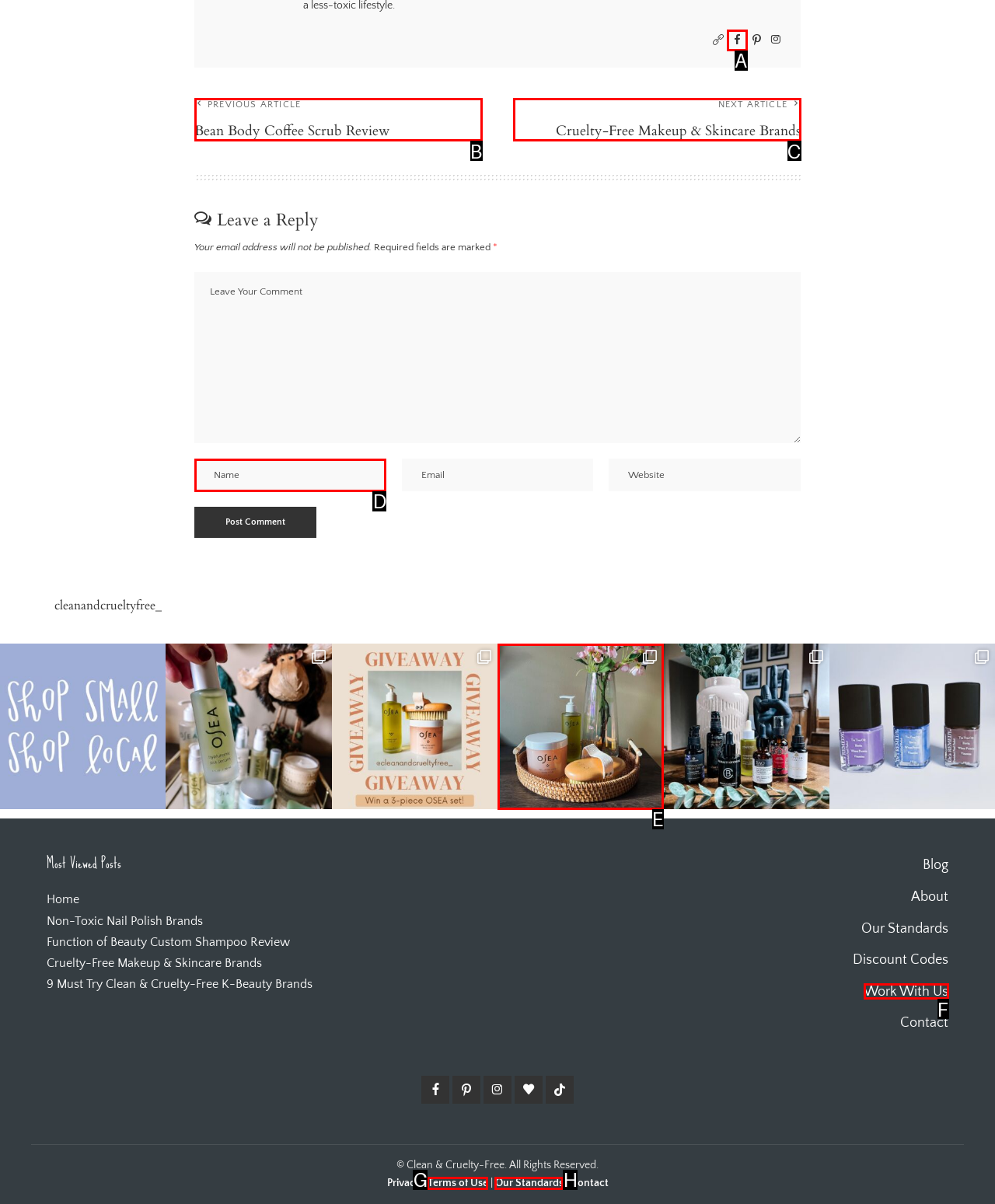Tell me which one HTML element I should click to complete the following task: Click on the 'b' link
Answer with the option's letter from the given choices directly.

A